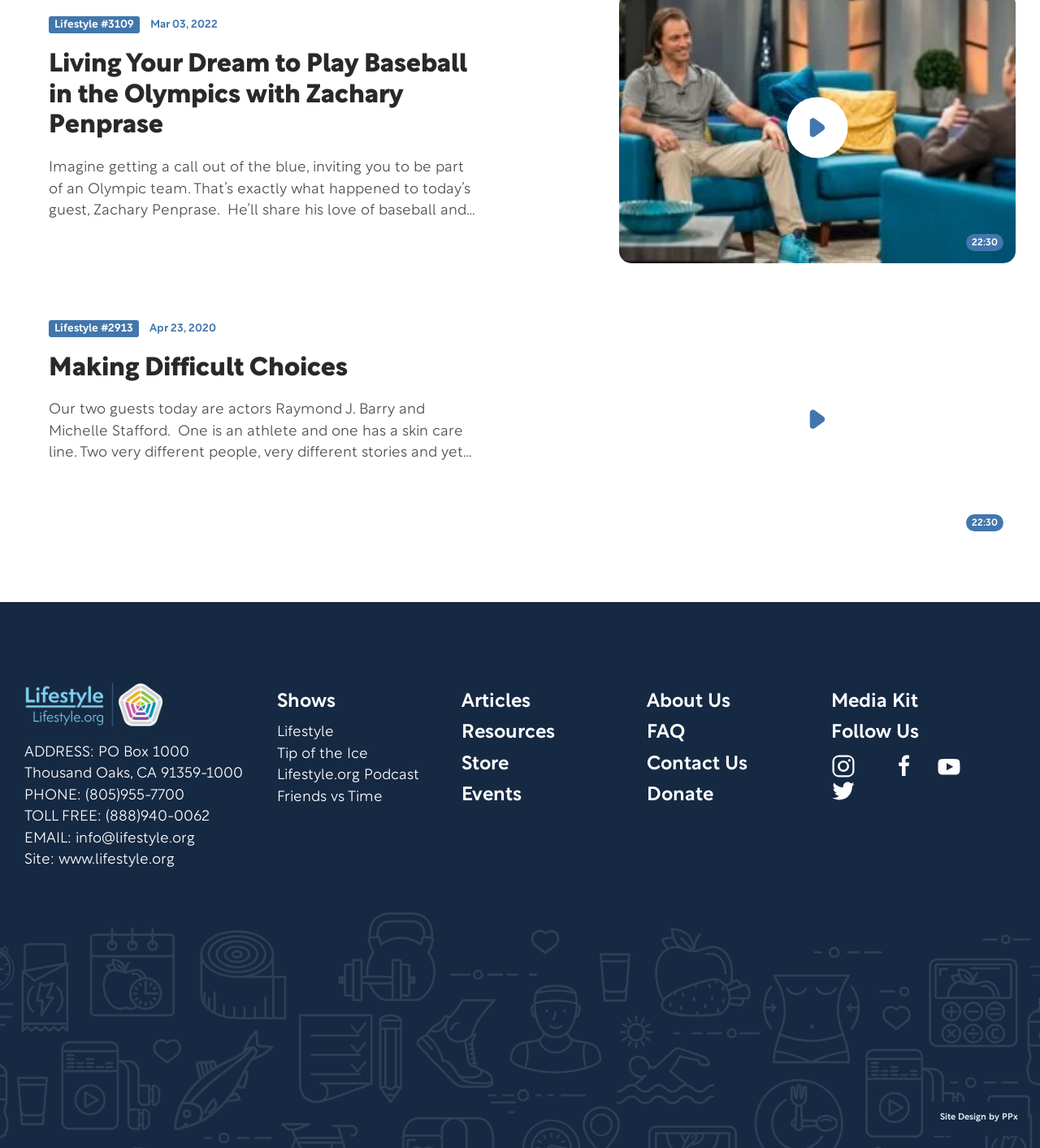Using the description "Lifestyle.org Podcast", predict the bounding box of the relevant HTML element.

[0.266, 0.67, 0.403, 0.682]